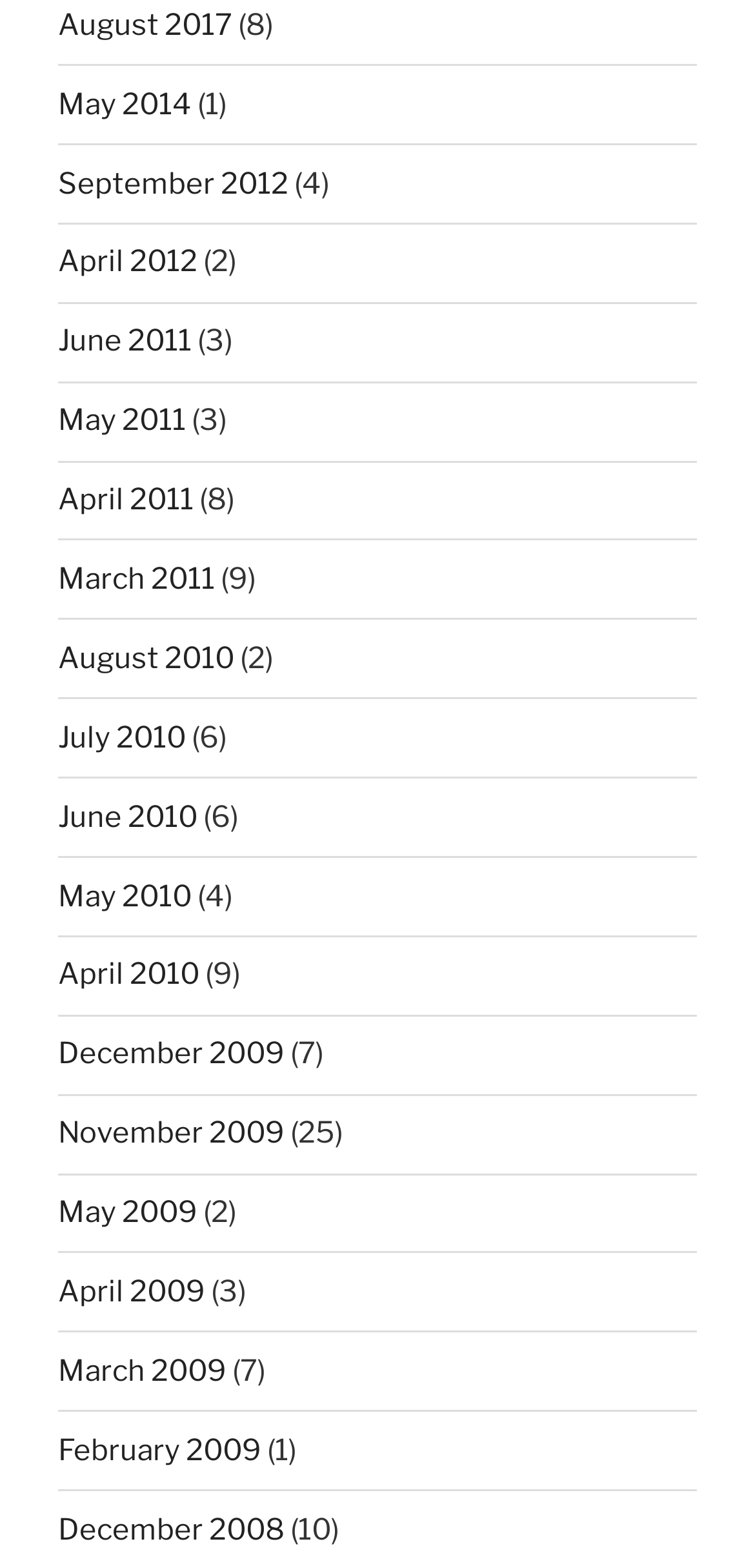Please give the bounding box coordinates of the area that should be clicked to fulfill the following instruction: "View September 2012". The coordinates should be in the format of four float numbers from 0 to 1, i.e., [left, top, right, bottom].

[0.077, 0.106, 0.382, 0.128]